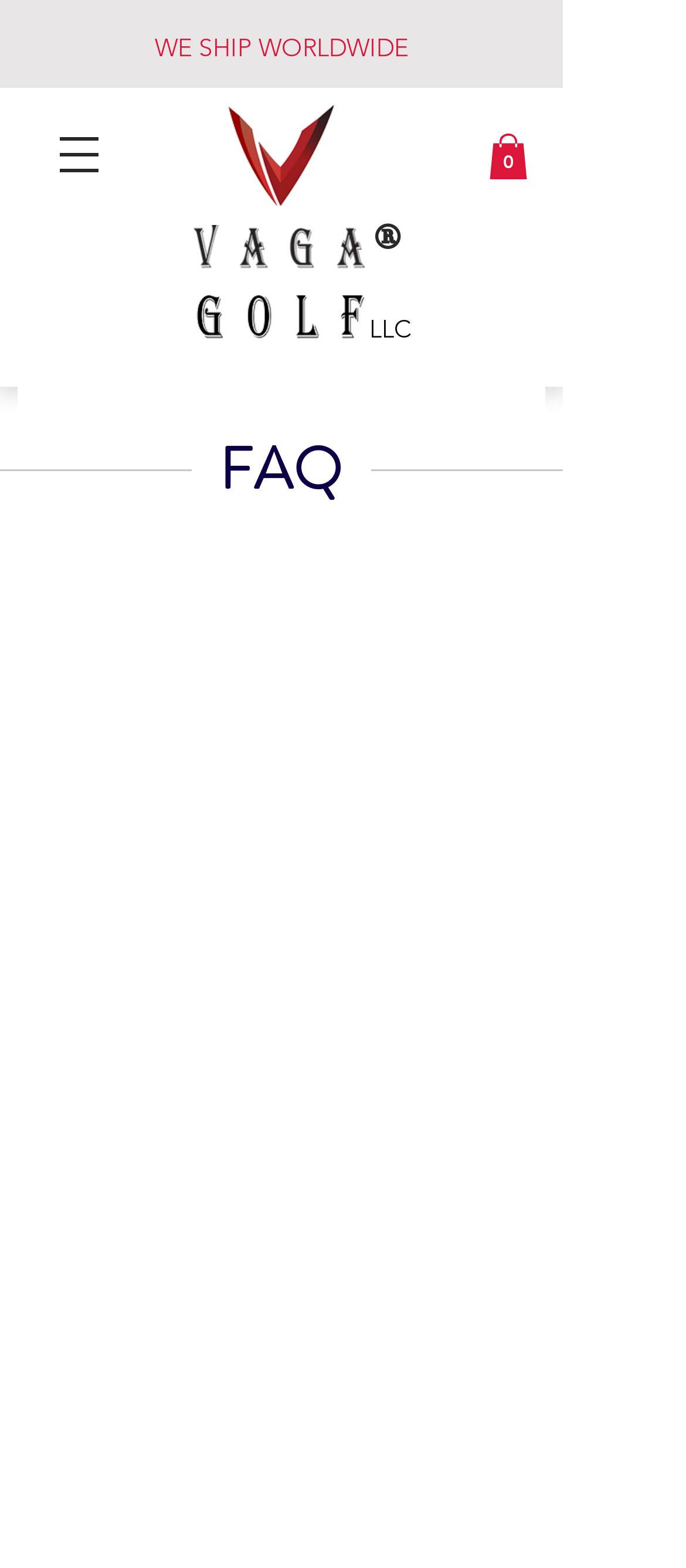Describe the webpage in detail, including text, images, and layout.

The webpage is about Vaga Golf's FAQ section. At the top, there is a slideshow region that spans almost the entire width of the page, with a link "WE SHIP WORLDWIDE" positioned near the top-left corner. Below the slideshow, there are three images aligned horizontally, with the first image "Asset 3.png" on the left, followed by "Asset 2_edited.png" and "golf.PNG" on the right.

On the top-right corner, there is a link "Cart with 0 items" accompanied by an SVG icon. Below this link, there is a button "Open navigation menu" on the top-left corner, which has a popup dialog.

In the middle of the page, there is a heading "®" followed by the text "LLC" below it. Further down, there is a prominent heading "FAQ" that spans almost the entire width of the page, indicating the main content of the webpage.